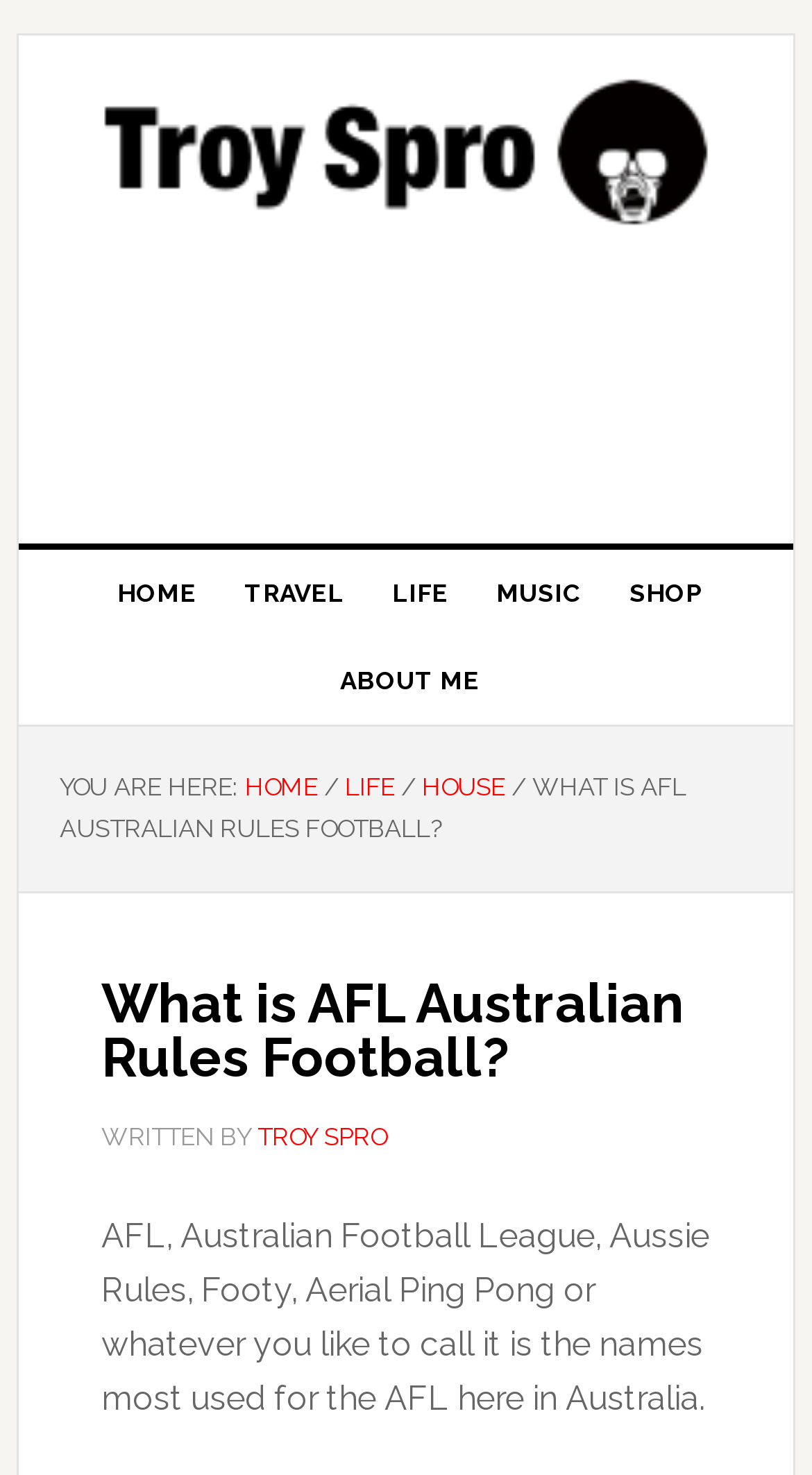Provide a short, one-word or phrase answer to the question below:
What is the text above the main article?

WHAT IS AFL AUSTRALIAN RULES FOOTBALL?